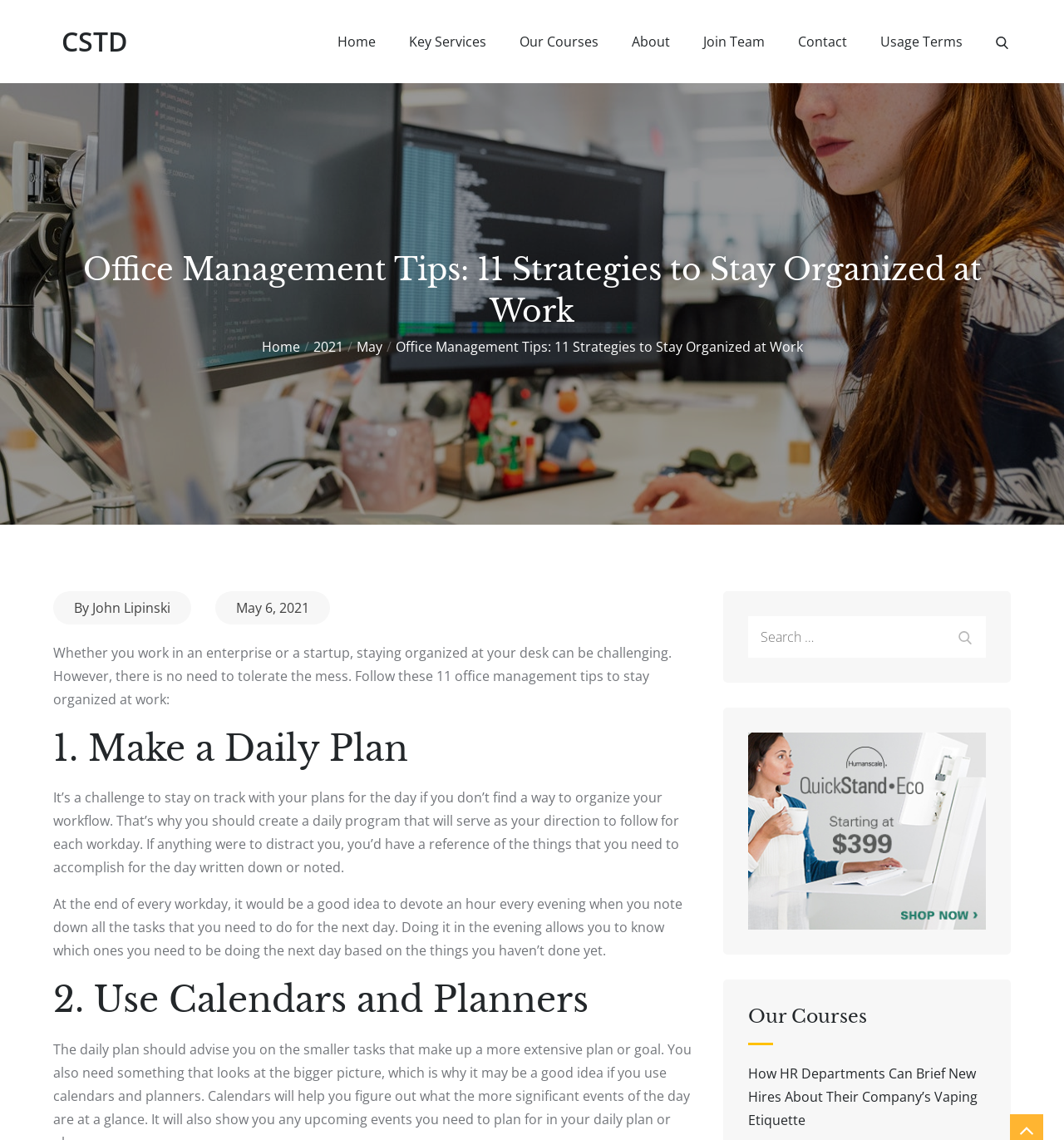Locate the bounding box coordinates of the element I should click to achieve the following instruction: "Click the link '1320'".

None